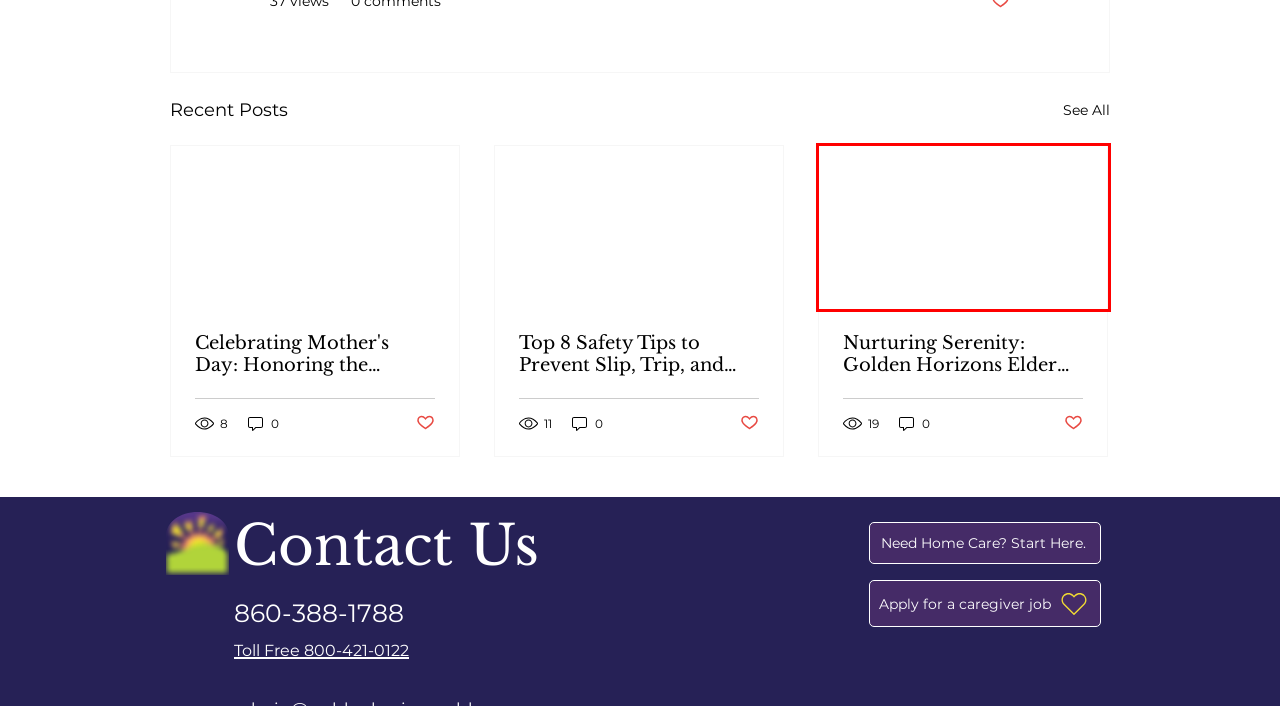Examine the screenshot of a webpage with a red bounding box around a specific UI element. Identify which webpage description best matches the new webpage that appears after clicking the element in the red bounding box. Here are the candidates:
A. Blog | Golden Horizons
B. Top 8 Safety Tips to Prevent Slip, Trip, and Fall Accidents at Home
C. Join Our Team | Golden Horizons
D. Getting Started | Golden Horizons
E. CT Trusted Choice for Senior Home Care | Golden Horizons Elder Care Services | Old Saybrook, CT
F. About Us | Golden Horizons
G. Celebrating Mother's Day: Honoring the Golden Heart of Every Mom
H. Nurturing Serenity: Golden Horizons Elder Care Services for Stress Awareness Month

H